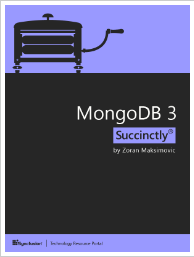Refer to the image and answer the question with as much detail as possible: What is the focus of this eBook?

The eBook serves as a concise guide to MongoDB, focusing on key aspects that are valuable for application developers, providing a straightforward approach to understanding and utilizing this NoSQL database system.